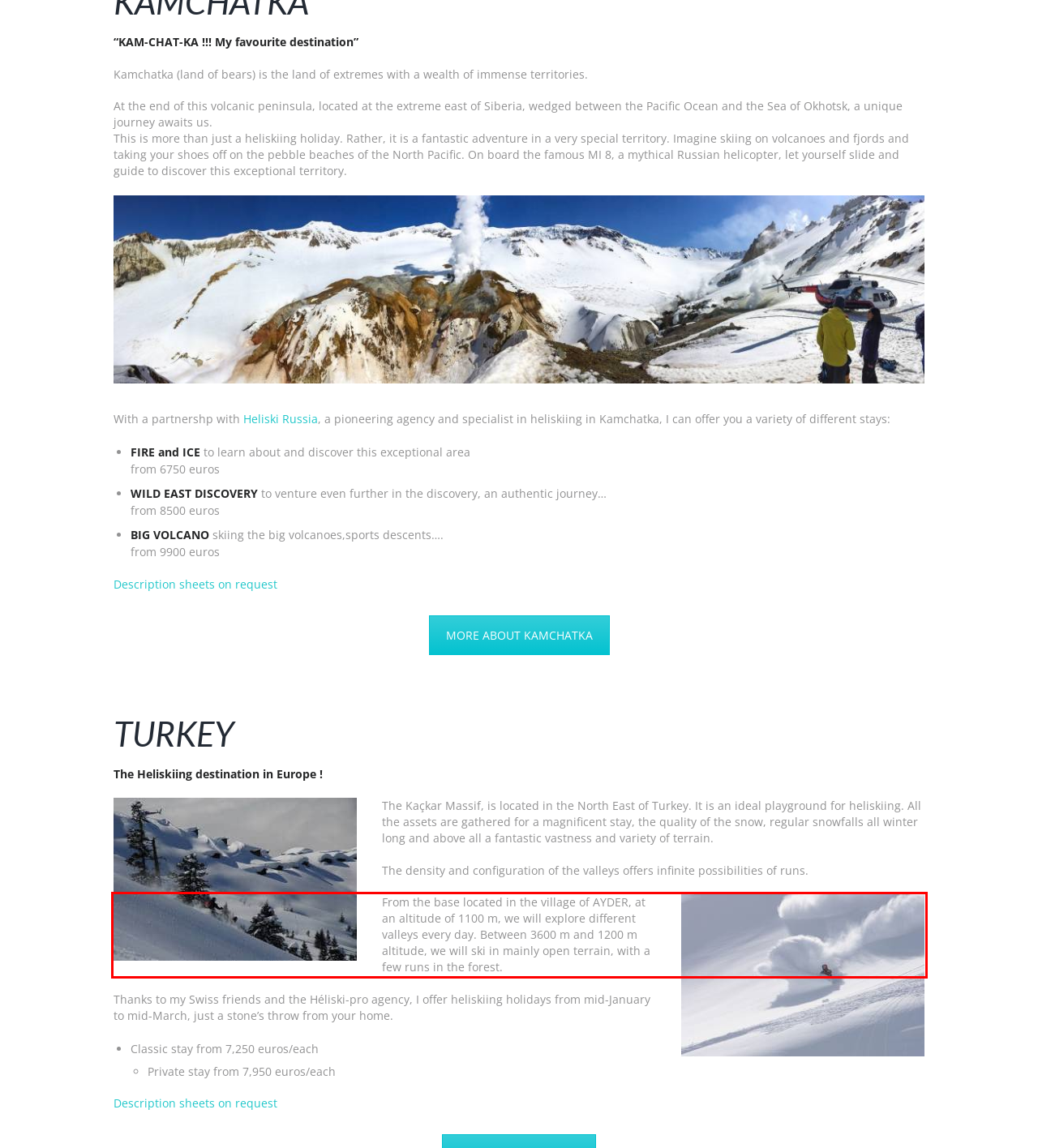Analyze the webpage screenshot and use OCR to recognize the text content in the red bounding box.

From the base located in the village of AYDER, at an altitude of 1100 m, we will explore different valleys every day. Between 3600 m and 1200 m altitude, we will ski in mainly open terrain, with a few runs in the forest.